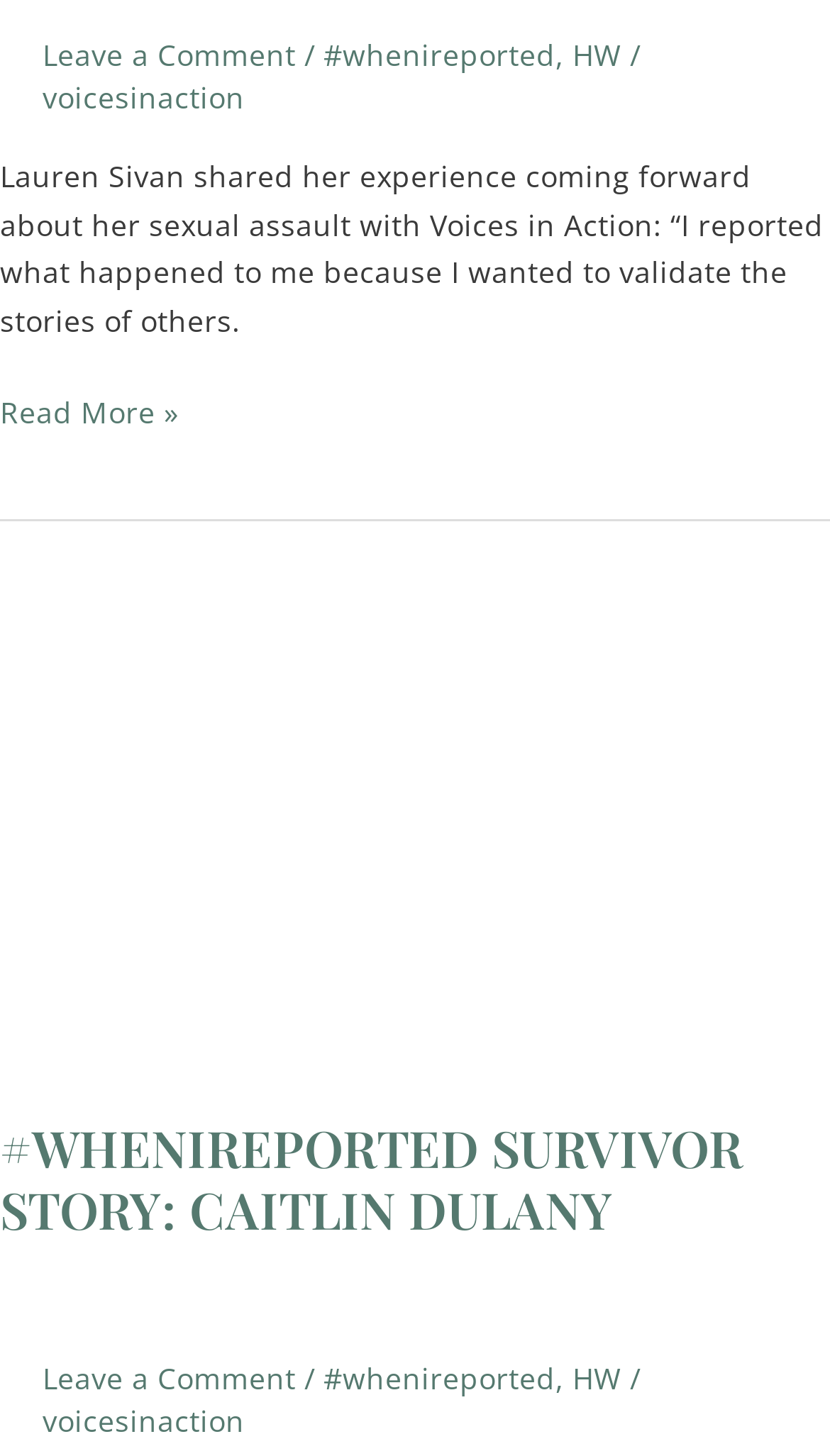What is the name of the organization mentioned?
Please answer the question with as much detail and depth as you can.

I found the text 'Voices in Action' in the static text element with ID 195, which is part of the main content of the page.